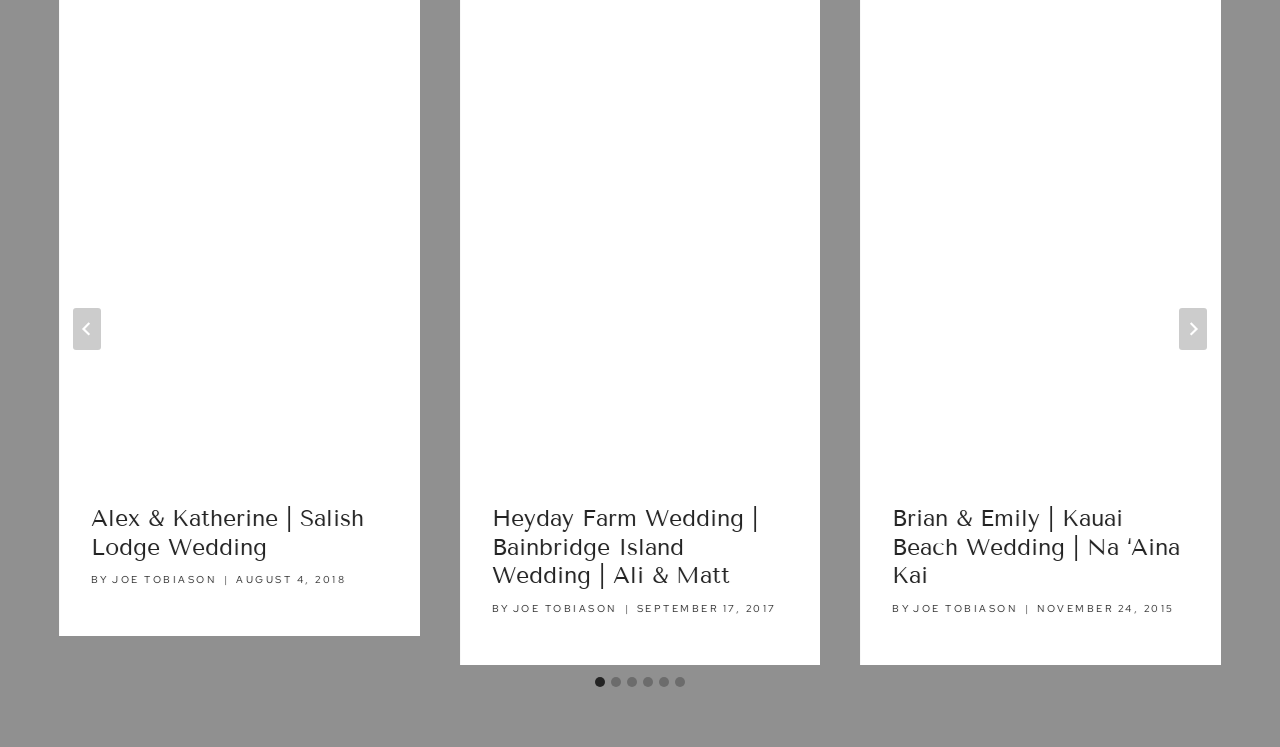How many wedding stories are displayed?
Please provide a single word or phrase as your answer based on the image.

3